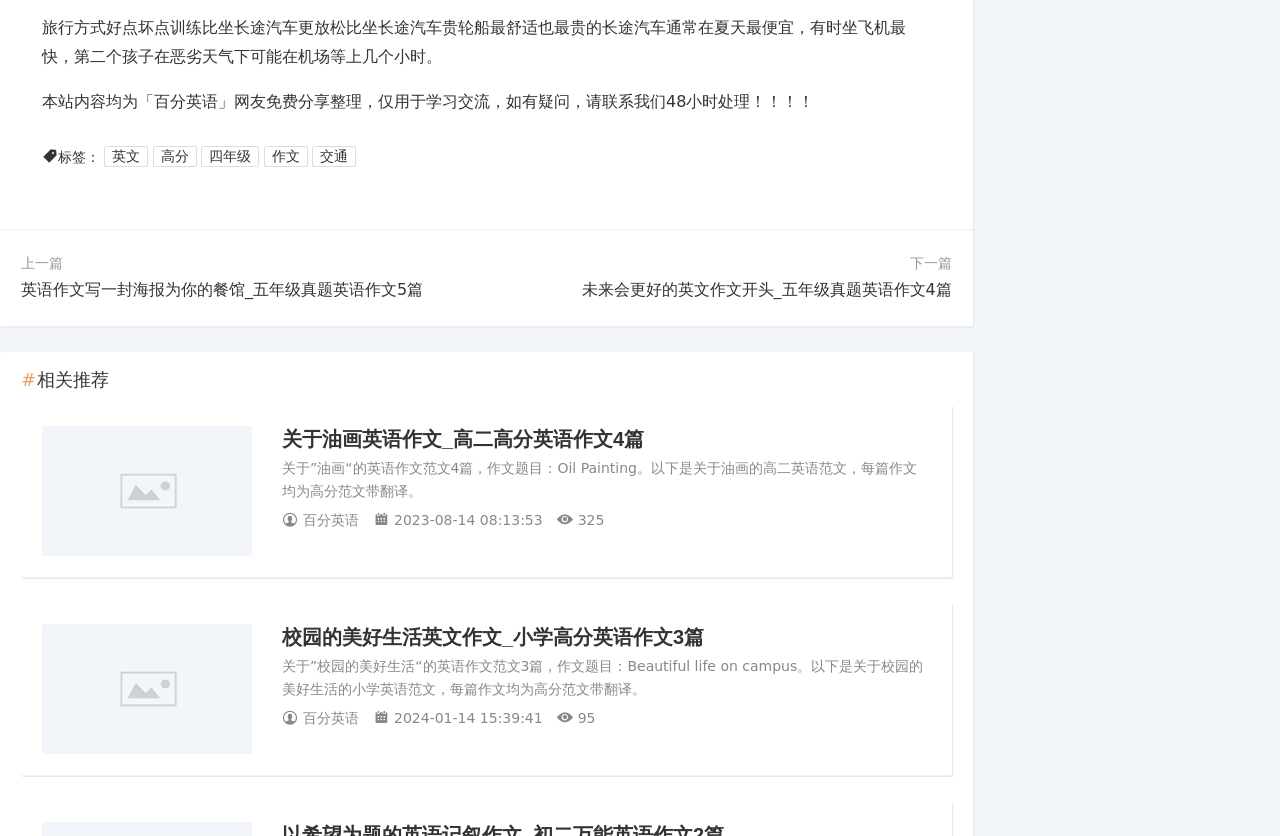Please find the bounding box coordinates of the element's region to be clicked to carry out this instruction: "Click the link to view the previous article".

[0.016, 0.305, 0.049, 0.324]